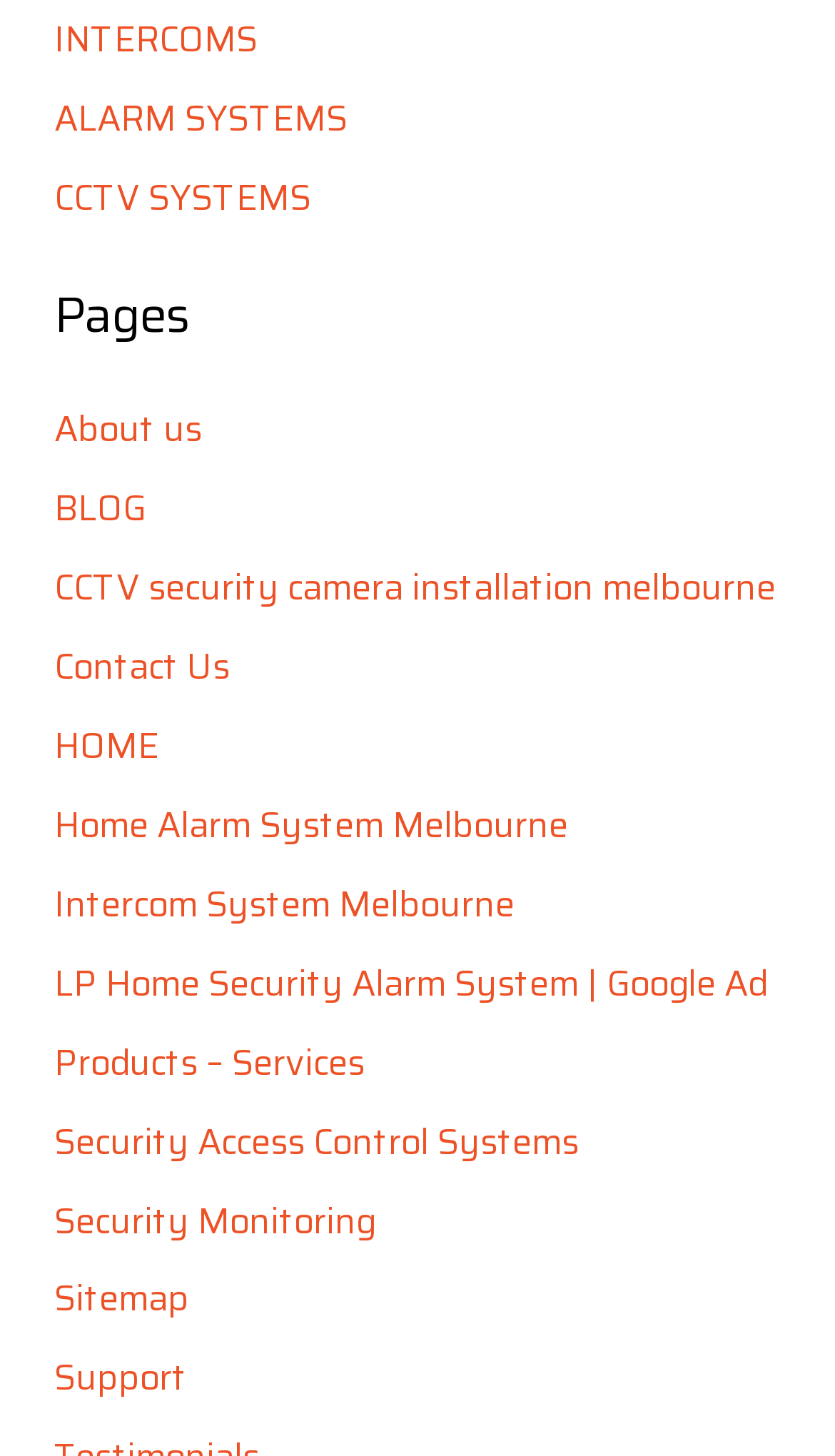What is the first link on the webpage?
Please provide a single word or phrase as the answer based on the screenshot.

INTERCOMS